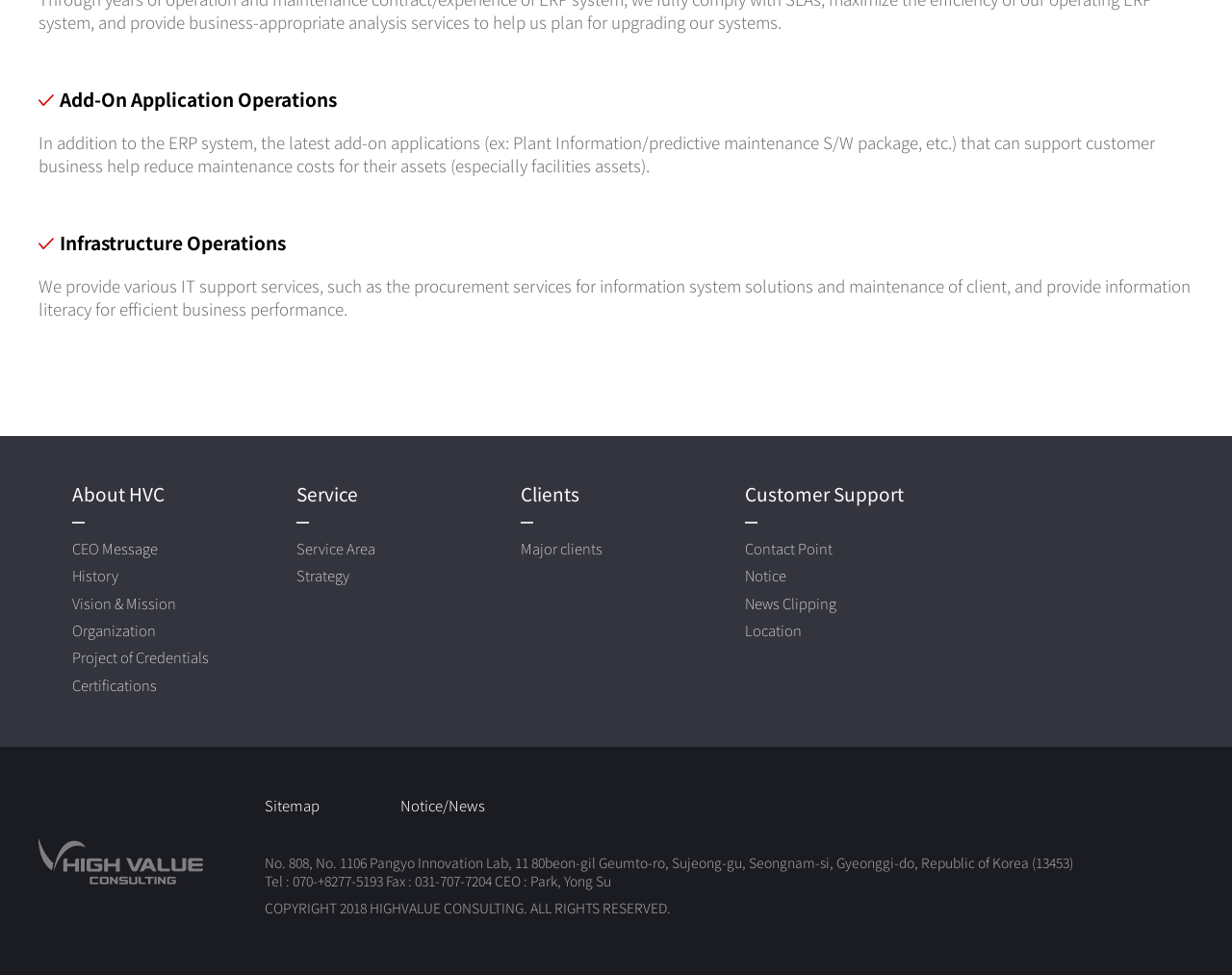Determine the bounding box coordinates (top-left x, top-left y, bottom-right x, bottom-right y) of the UI element described in the following text: Vision & Mission

[0.059, 0.608, 0.143, 0.629]